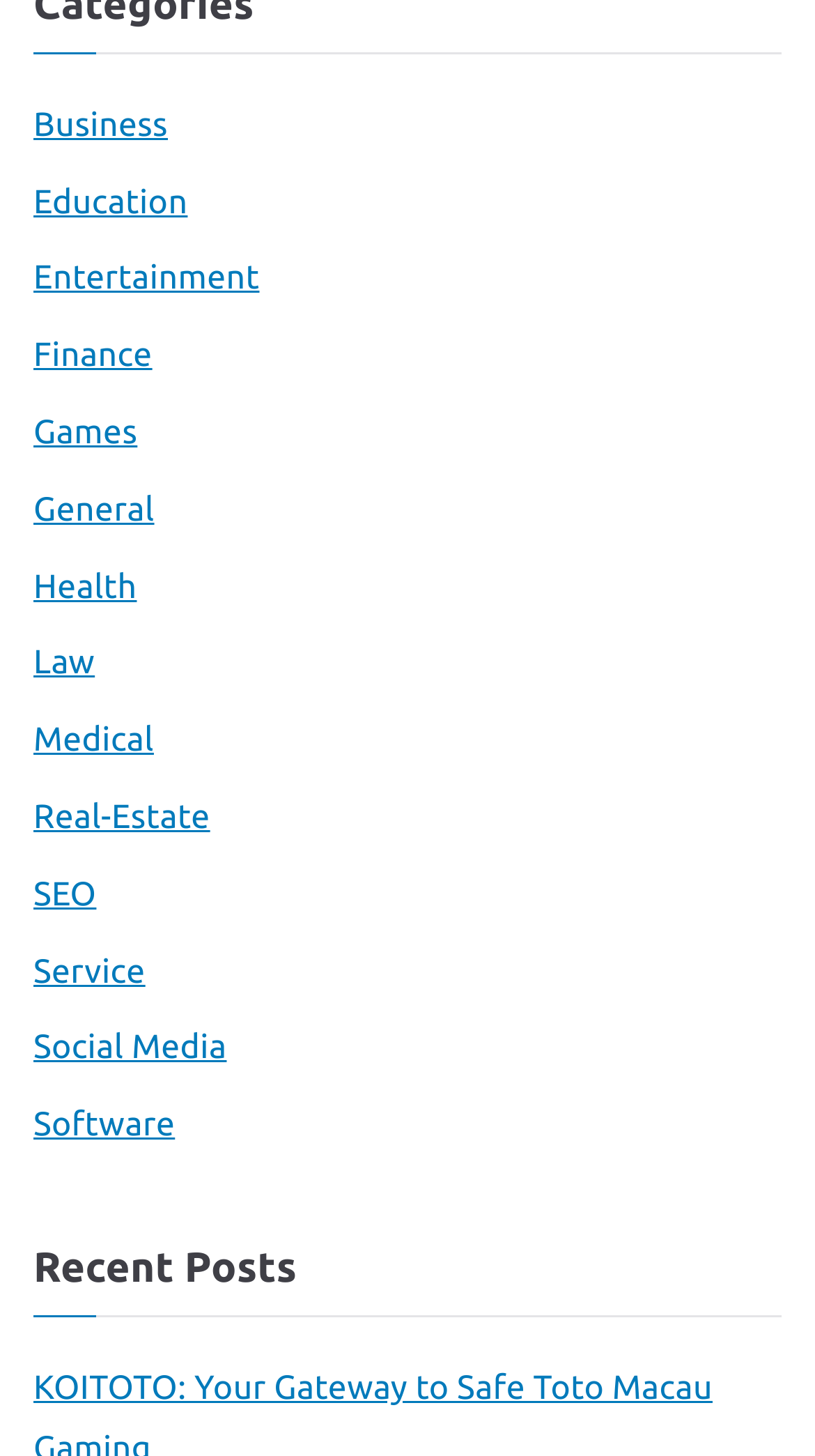Locate the bounding box coordinates of the element that needs to be clicked to carry out the instruction: "Claim a new platform". The coordinates should be given as four float numbers ranging from 0 to 1, i.e., [left, top, right, bottom].

None